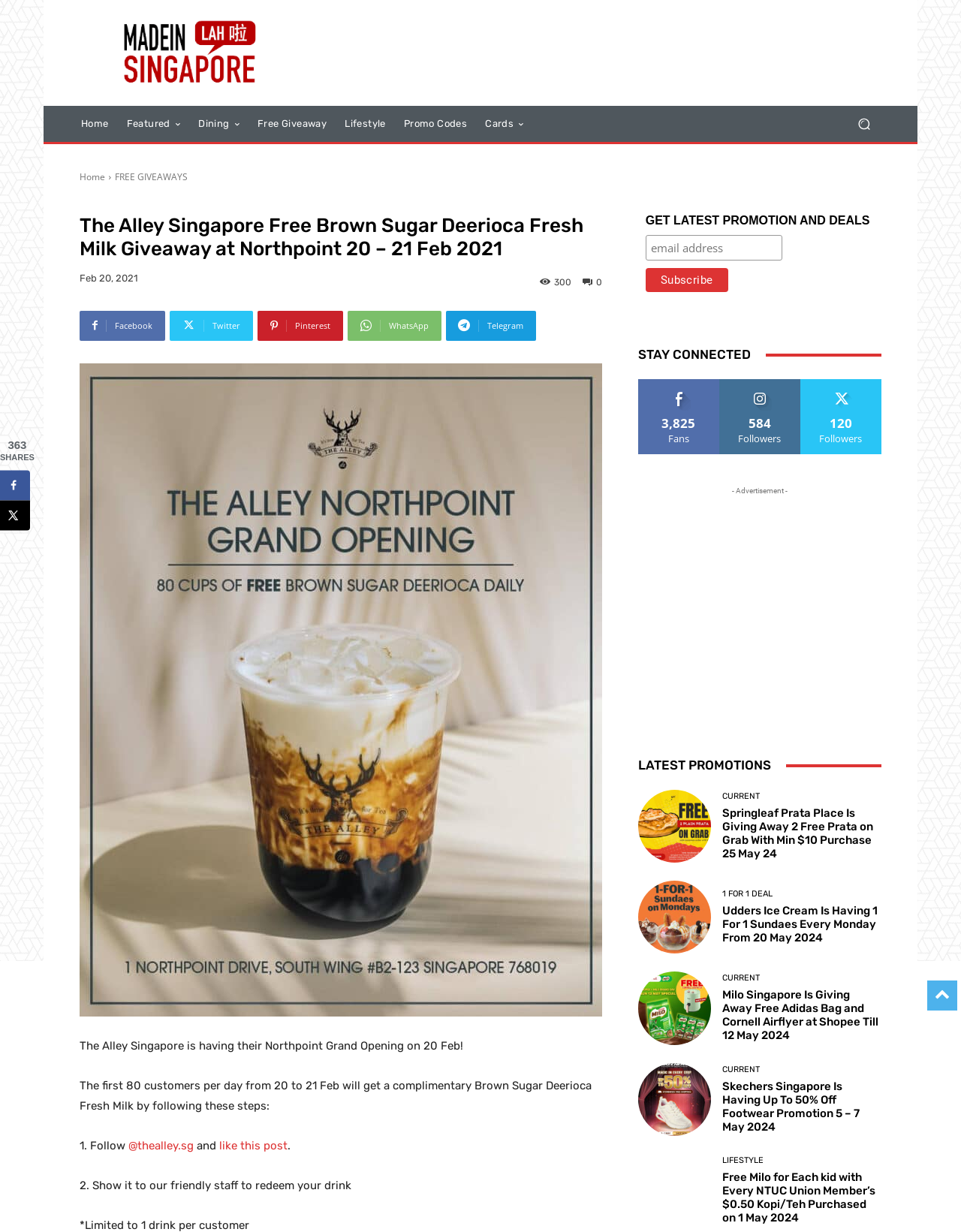Locate the bounding box coordinates of the region to be clicked to comply with the following instruction: "Follow The Alley Singapore on Facebook". The coordinates must be four float numbers between 0 and 1, in the form [left, top, right, bottom].

[0.083, 0.252, 0.172, 0.276]